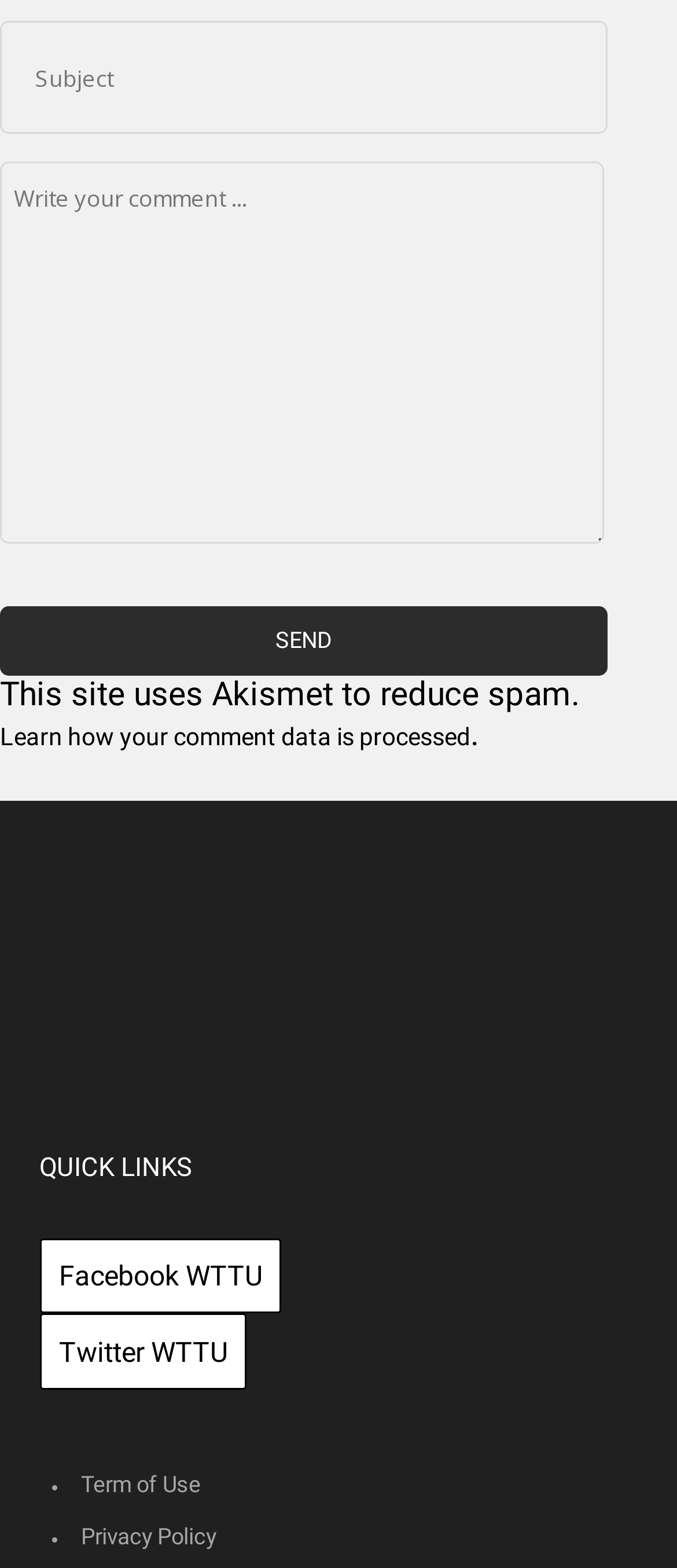What is the topic of the links under 'QUICK LINKS'?
Please describe in detail the information shown in the image to answer the question.

The links under 'QUICK LINKS' include 'Facebook WTTU', 'Twitter WTTU', 'Term of Use', and 'Privacy Policy', which are related to social media and website policies.